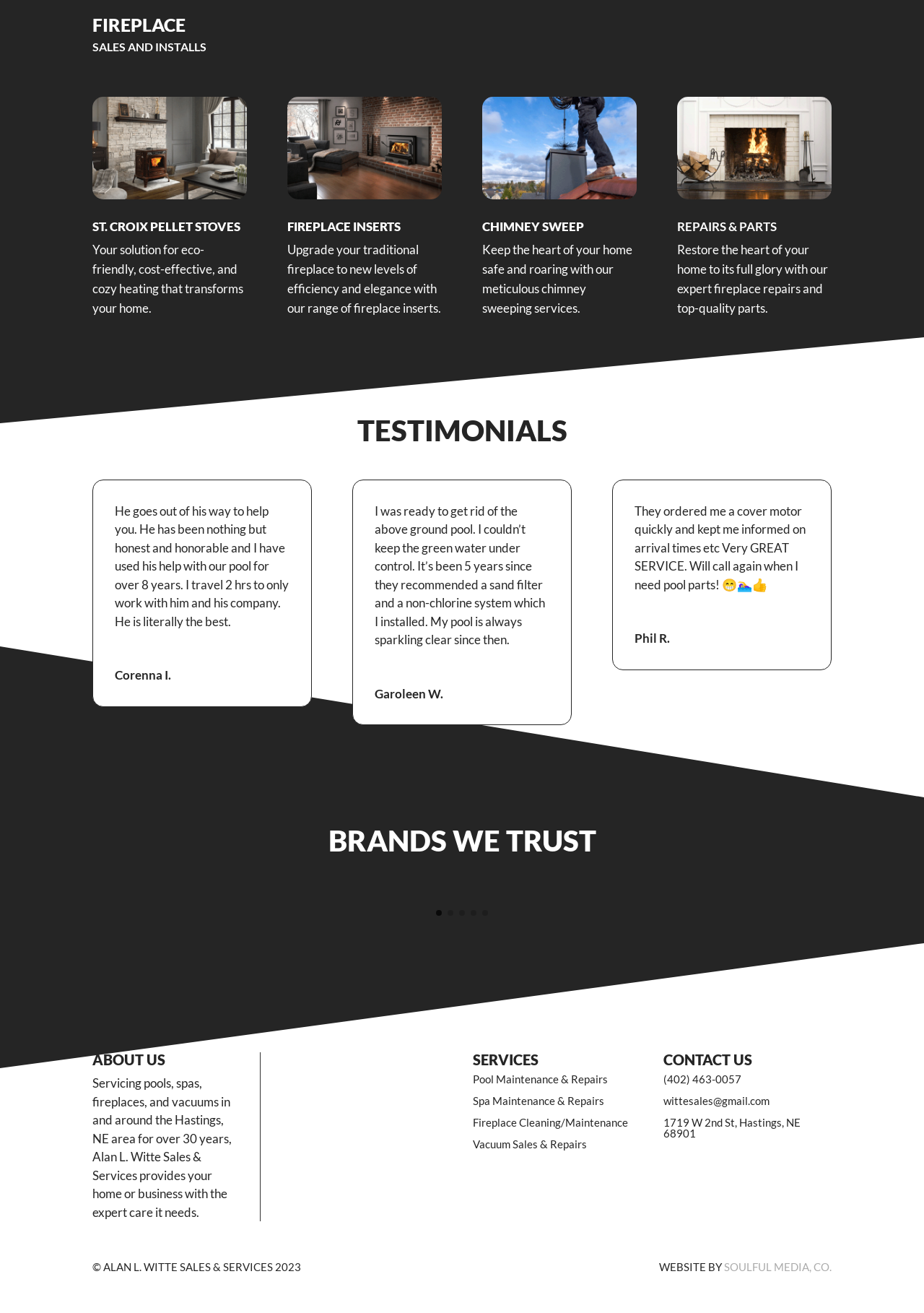What is the phone number of Alan L. Witte Sales & Services?
Based on the visual, give a brief answer using one word or a short phrase.

(402) 463-0057